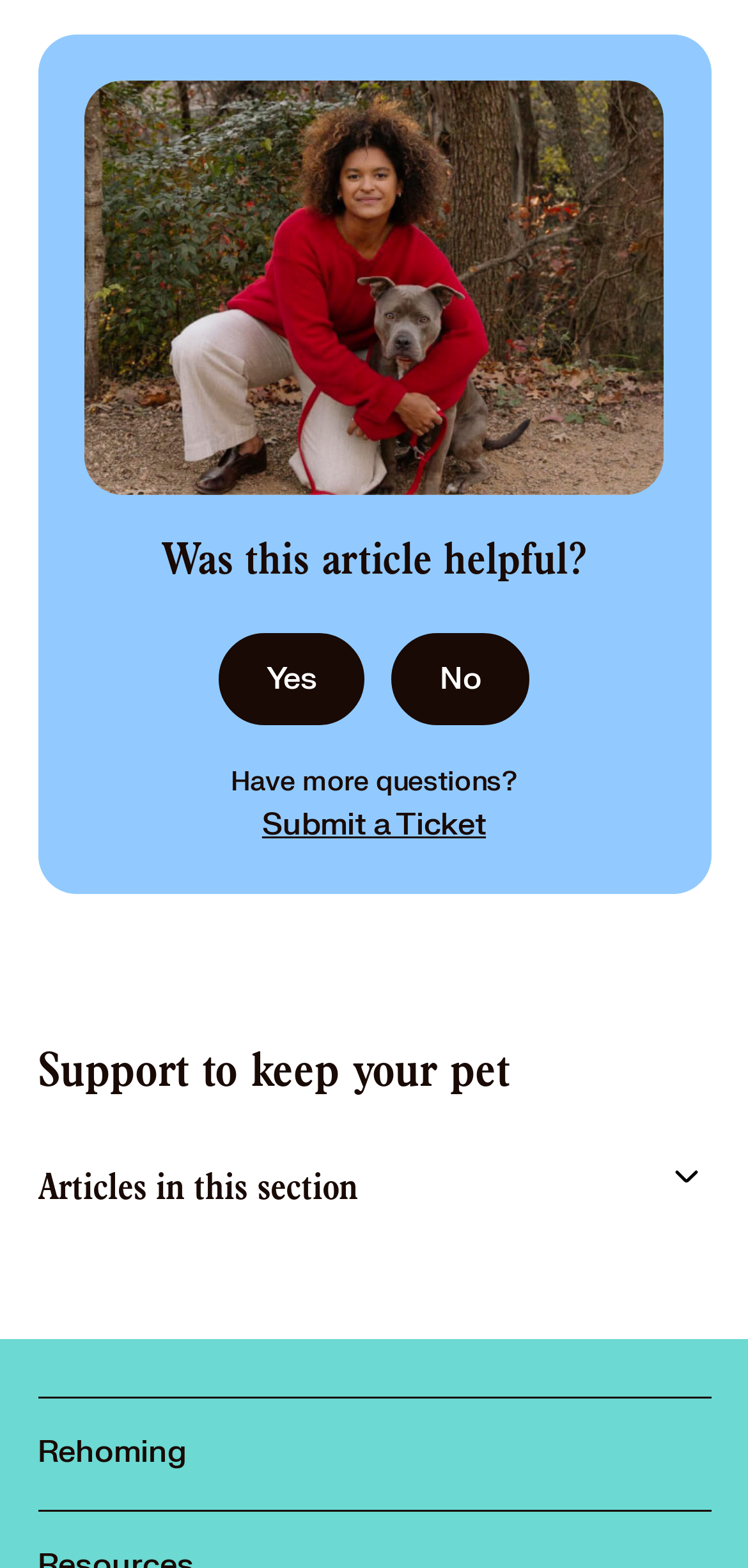Answer this question in one word or a short phrase: What is the purpose of the link 'Submit a Ticket'?

To submit a question